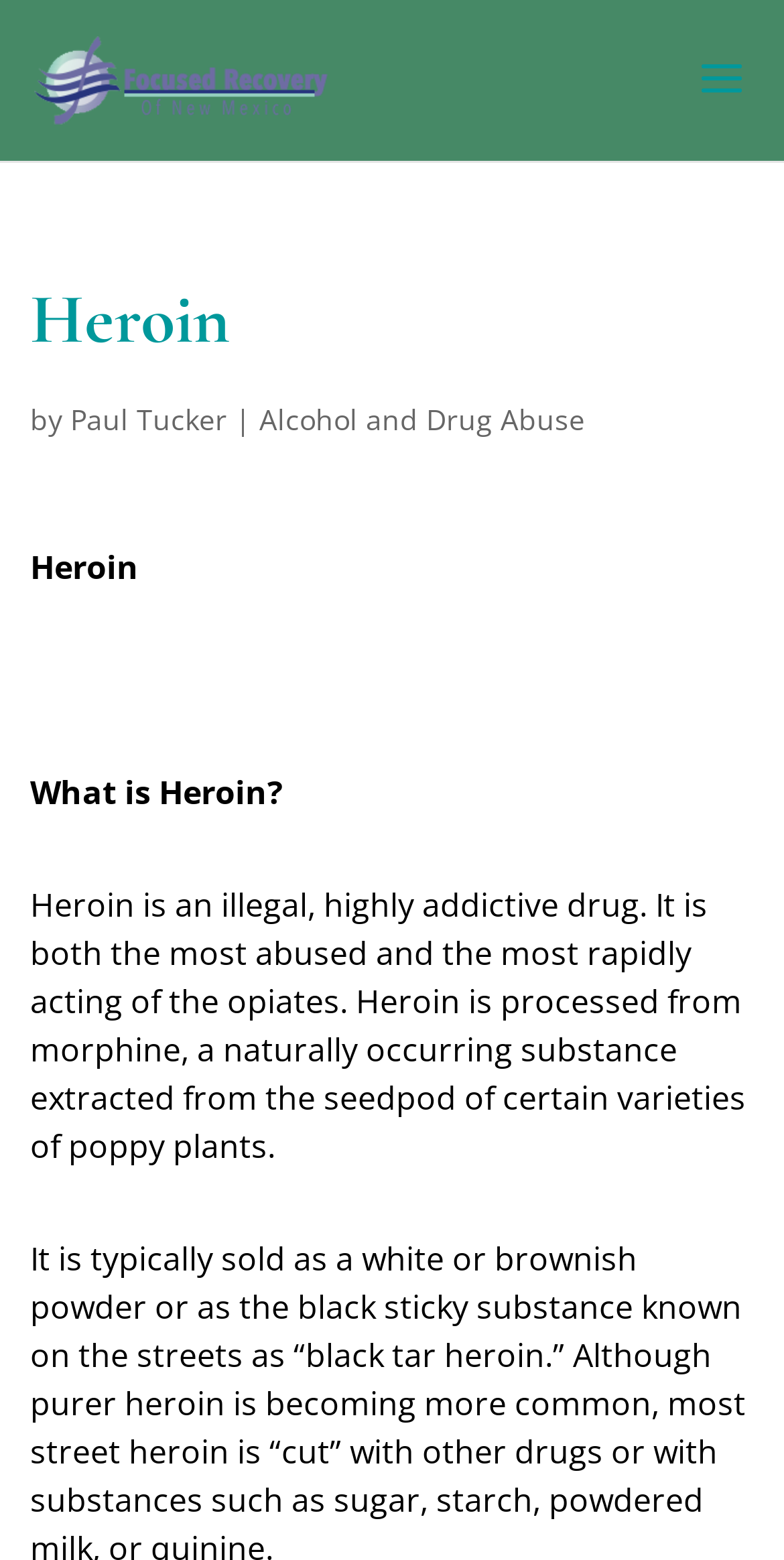Create a detailed summary of the webpage's content and design.

The webpage is about heroin addiction and recovery, with a focus on the Turning Point Recovery Center in Albuquerque, NM. At the top left of the page, there is a logo with the text "Focused Recovery" and an image with the same name. Below the logo, there is a large heading that reads "Heroin". 

To the right of the heading, there is a byline that reads "by Paul Tucker | Alcohol and Drug Abuse". Below the byline, there is a subheading that reads "Heroin" again, followed by a paragraph of text that explains what heroin is. The text describes heroin as an illegal, highly addictive drug that is processed from morphine and is both the most abused and the most rapidly acting of the opiates.